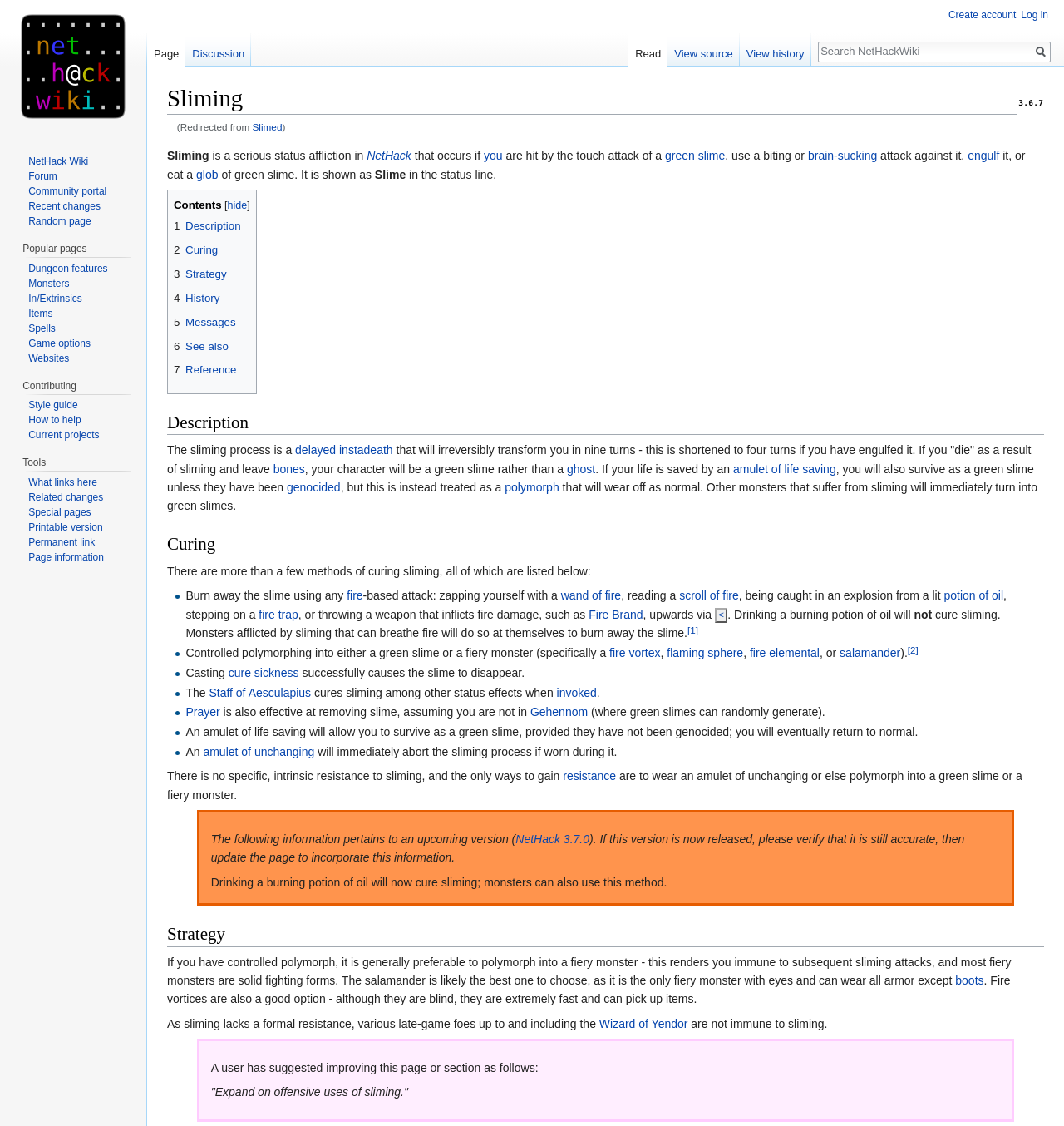Provide a thorough summary of the webpage.

The webpage is about the concept of "Sliming" in the game NetHack. At the top of the page, there is a heading "Sliming" followed by a brief description of what sliming is. Below this, there is a table of contents with links to different sections of the page, including "Description", "Curing", "Strategy", "History", "Messages", "See also", and "Reference".

The "Description" section explains that sliming is a serious status affliction that occurs when a player is hit by the touch attack of a green slime or uses a biting or brain-sucking attack against it. It also explains that sliming will irreversibly transform the player into a green slime in nine turns, unless they have engulfed it, in which case it will take four turns.

Below this, there is a section on "Curing" sliming, which lists several methods of curing the affliction, including burning away the slime using fire-based attacks, controlled polymorphing into a green slime or a fiery monster, and other methods.

Throughout the page, there are various links to other related concepts in NetHack, such as "NetHack", "green slime", "engulf", "glob", "amulet of life saving", and "polymorph". There are also several superscript links to footnotes or references.